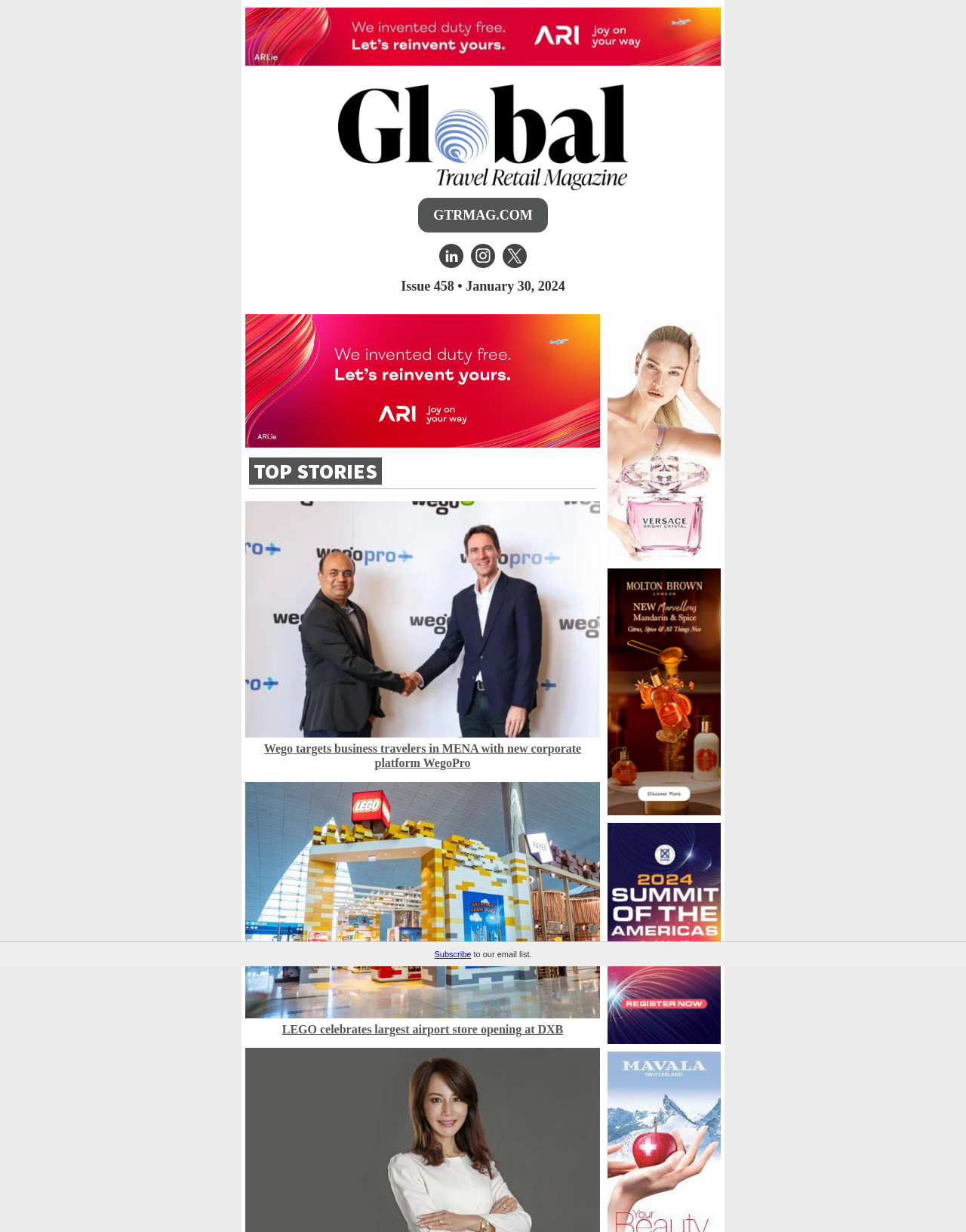Can you identify the bounding box coordinates of the clickable region needed to carry out this instruction: 'Visit GTRMAG.COM'? The coordinates should be four float numbers within the range of 0 to 1, stated as [left, top, right, bottom].

[0.433, 0.161, 0.567, 0.189]